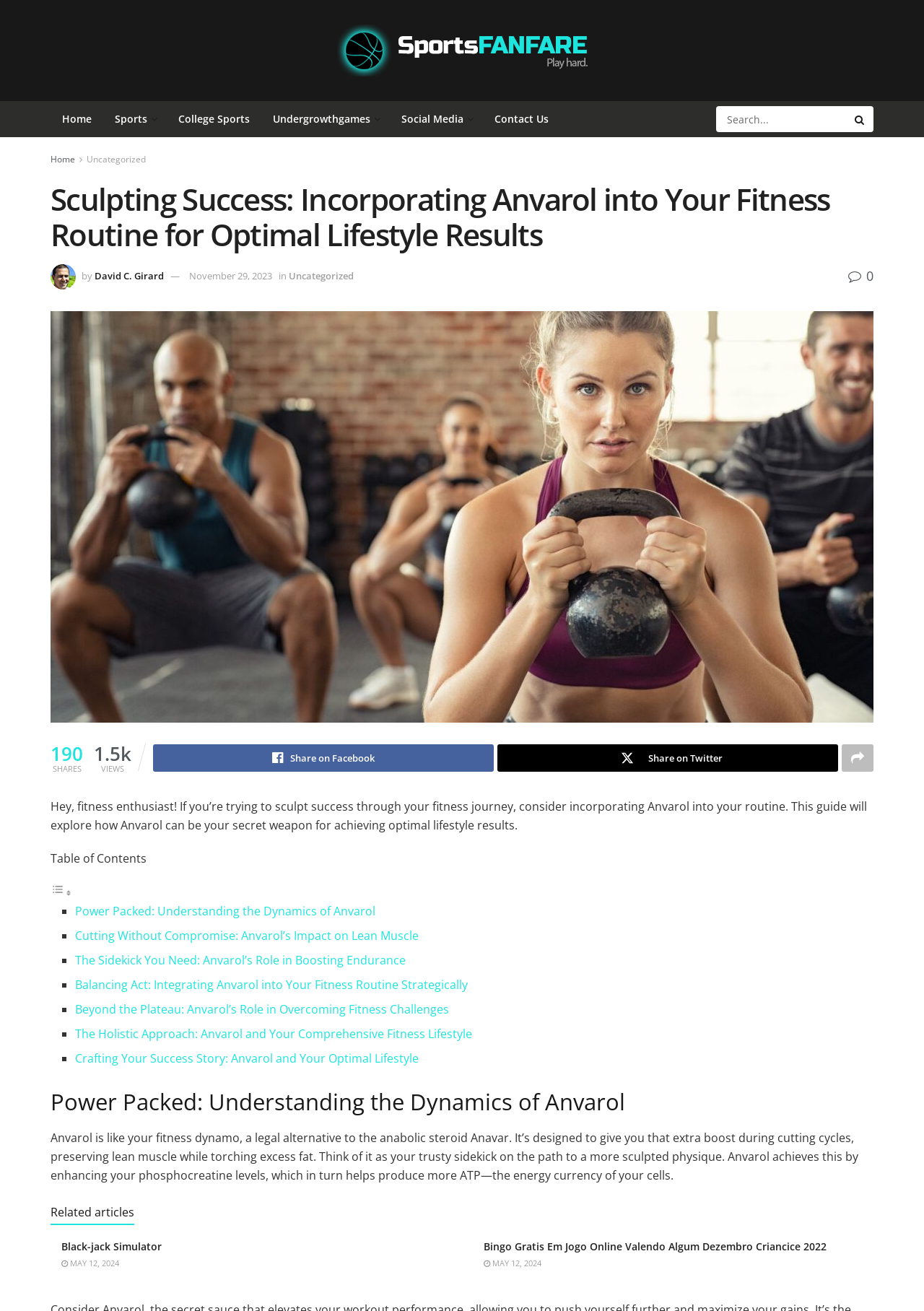Determine the bounding box coordinates of the UI element described below. Use the format (top-left x, top-left y, bottom-right x, bottom-right y) with floating point numbers between 0 and 1: Share on Facebook

[0.166, 0.568, 0.534, 0.589]